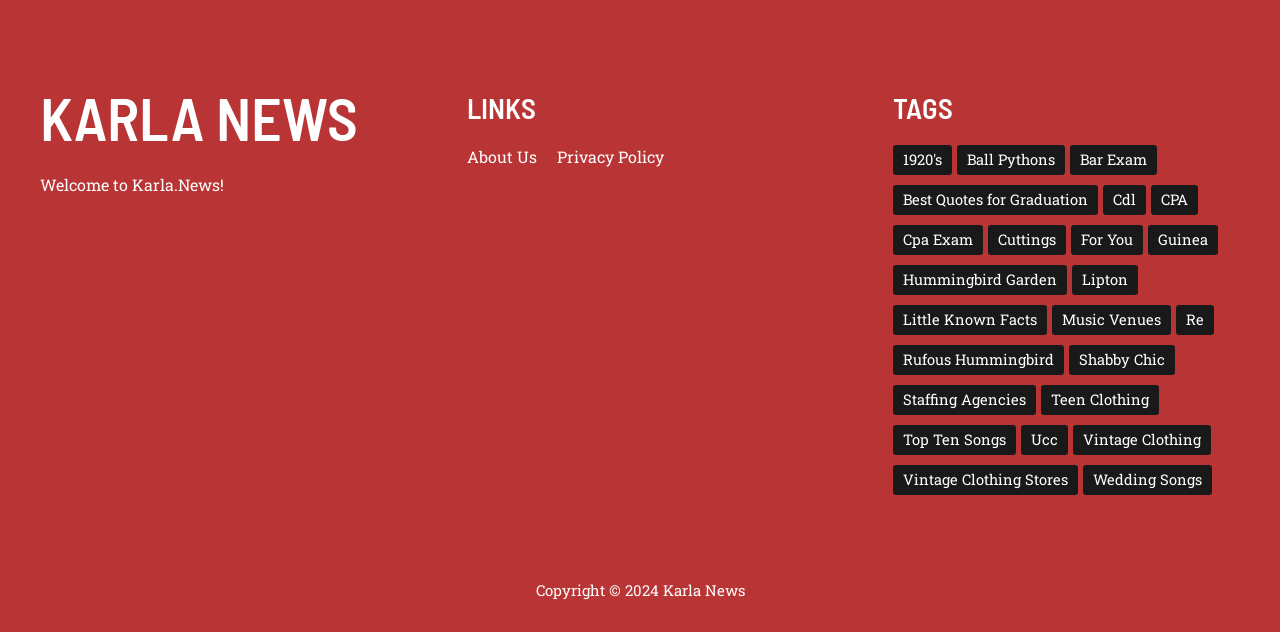How many links are under the 'TAGS' heading?
Provide an in-depth answer to the question, covering all aspects.

I counted the number of links under the 'TAGS' heading, starting from '1920's (27 items)' to 'Wedding Songs (27 items)', and found a total of 27 links.